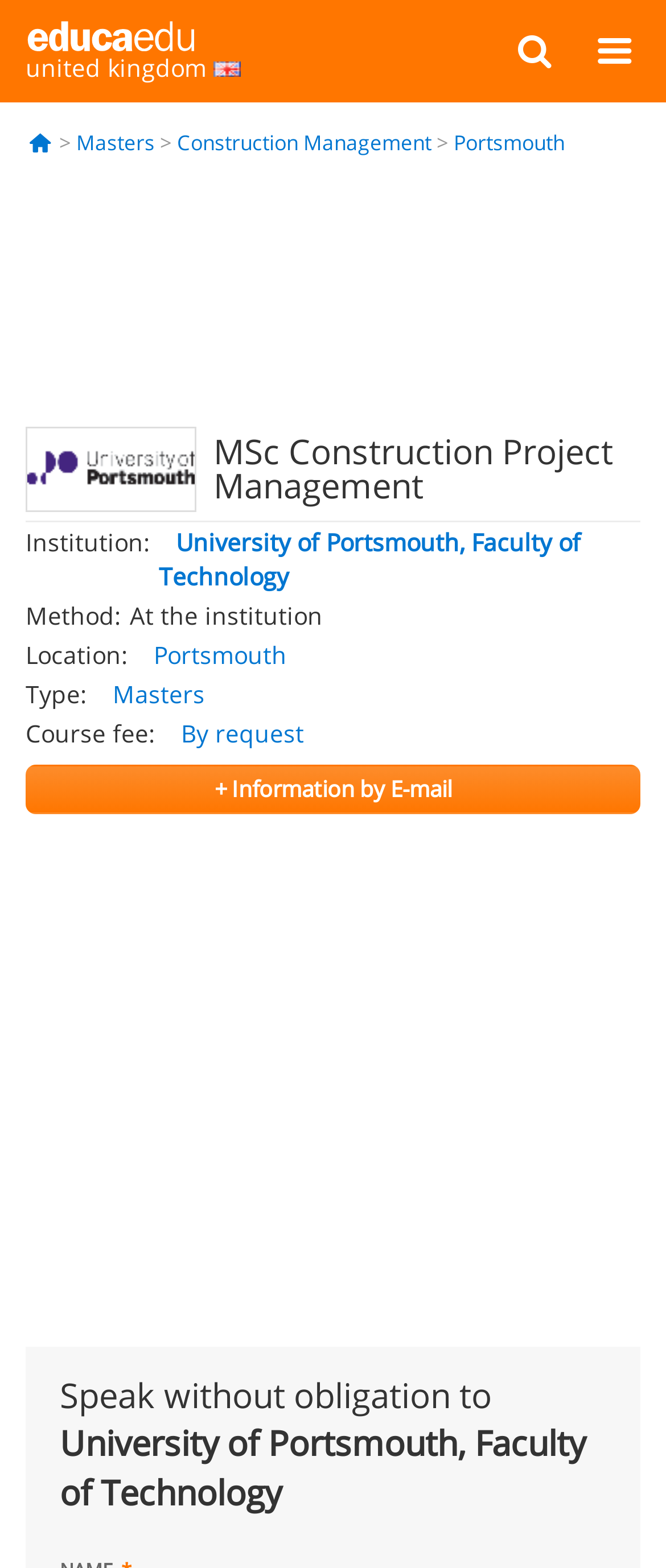Please find and report the bounding box coordinates of the element to click in order to perform the following action: "Get more information about the MSc Construction Project Management course by email". The coordinates should be expressed as four float numbers between 0 and 1, in the format [left, top, right, bottom].

[0.038, 0.488, 0.962, 0.519]